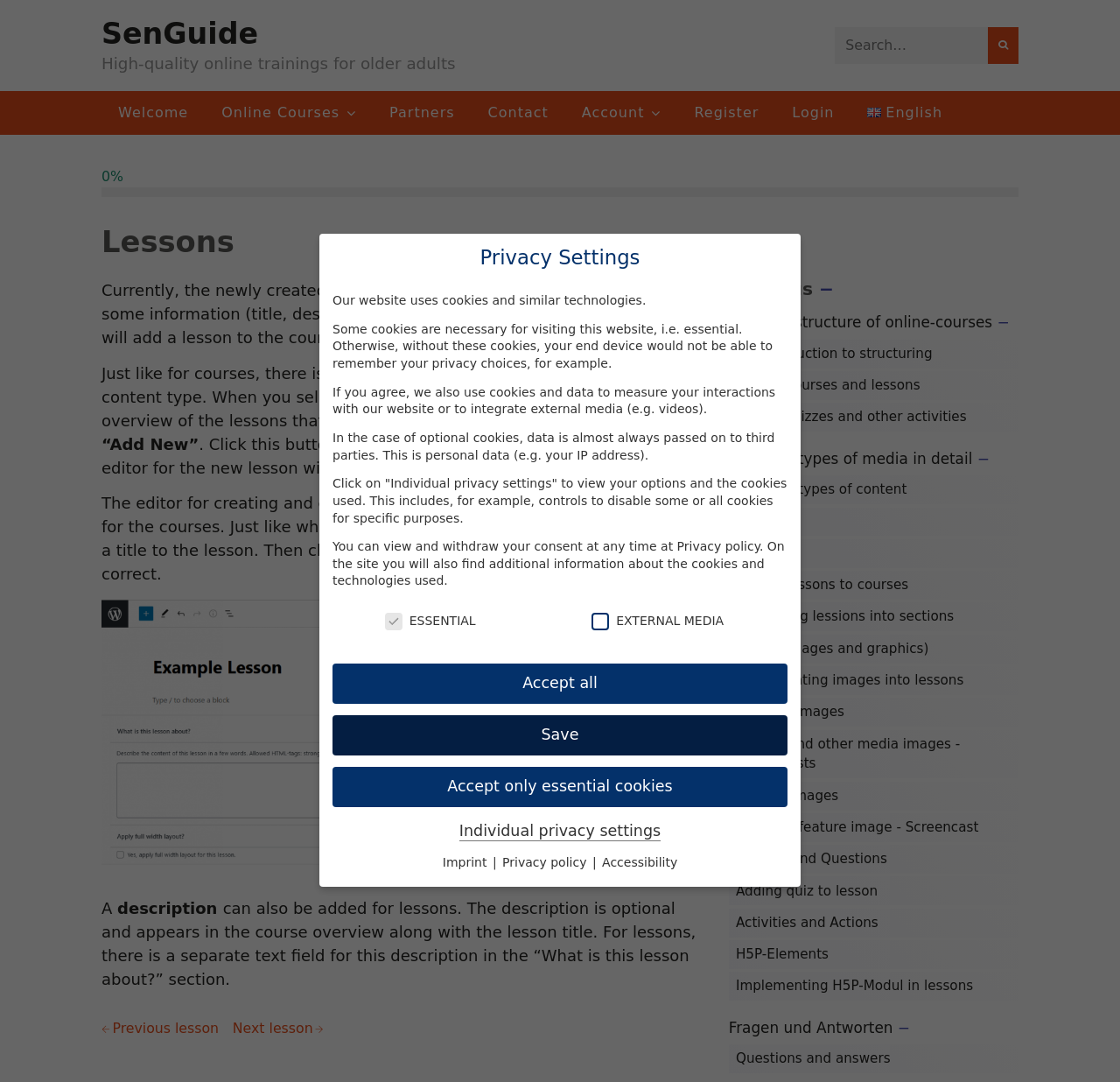Using the description: "Different types of content", determine the UI element's bounding box coordinates. Ensure the coordinates are in the format of four float numbers between 0 and 1, i.e., [left, top, right, bottom].

[0.651, 0.44, 0.909, 0.466]